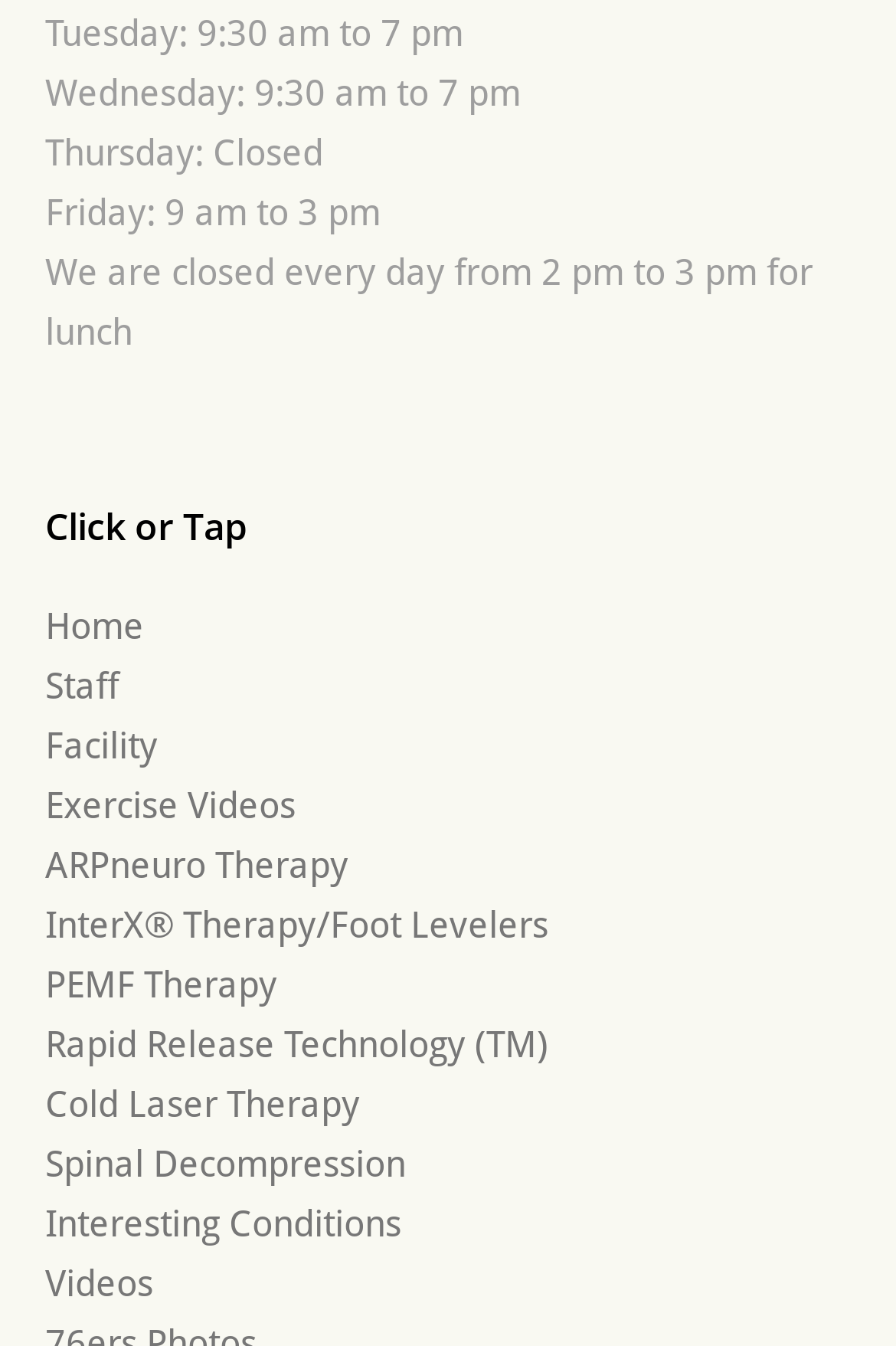Locate the bounding box coordinates of the clickable region to complete the following instruction: "Learn about ARPneuro Therapy."

[0.05, 0.627, 0.388, 0.66]